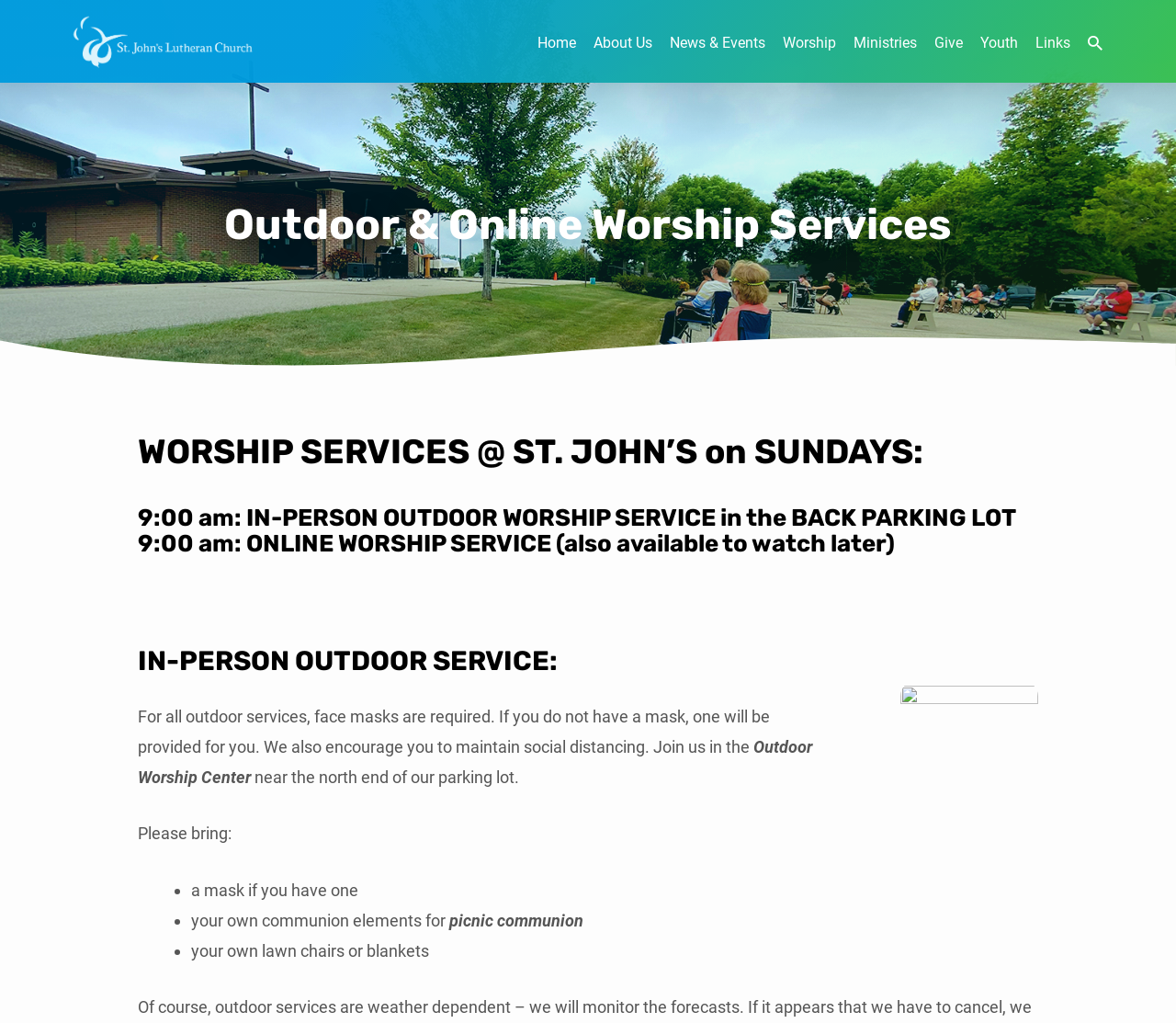Bounding box coordinates are specified in the format (top-left x, top-left y, bottom-right x, bottom-right y). All values are floating point numbers bounded between 0 and 1. Please provide the bounding box coordinate of the region this sentence describes: Youth

[0.834, 0.031, 0.866, 0.075]